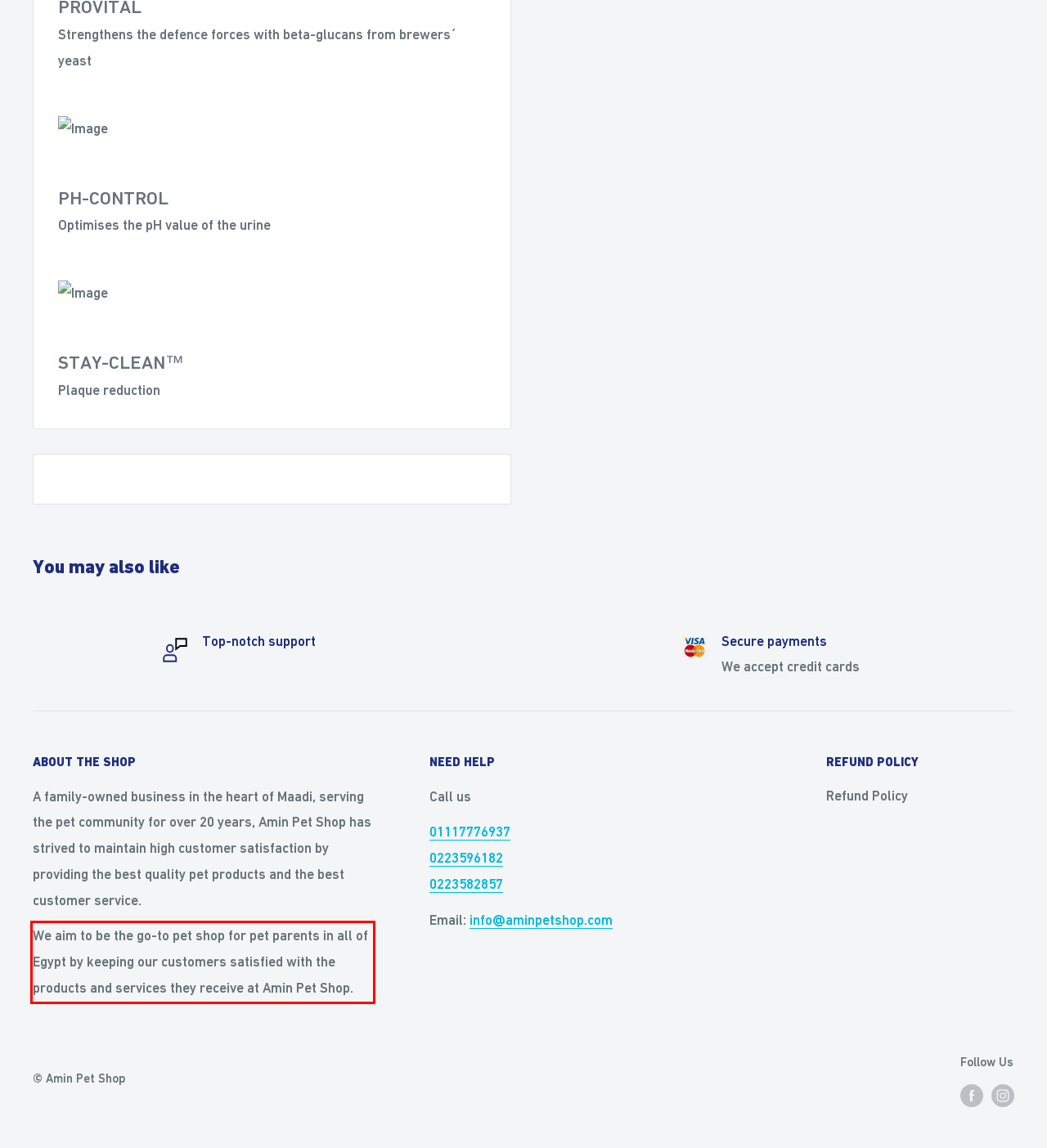Inspect the webpage screenshot that has a red bounding box and use OCR technology to read and display the text inside the red bounding box.

We aim to be the go-to pet shop for pet parents in all of Egypt by keeping our customers satisfied with the products and services they receive at Amin Pet Shop.